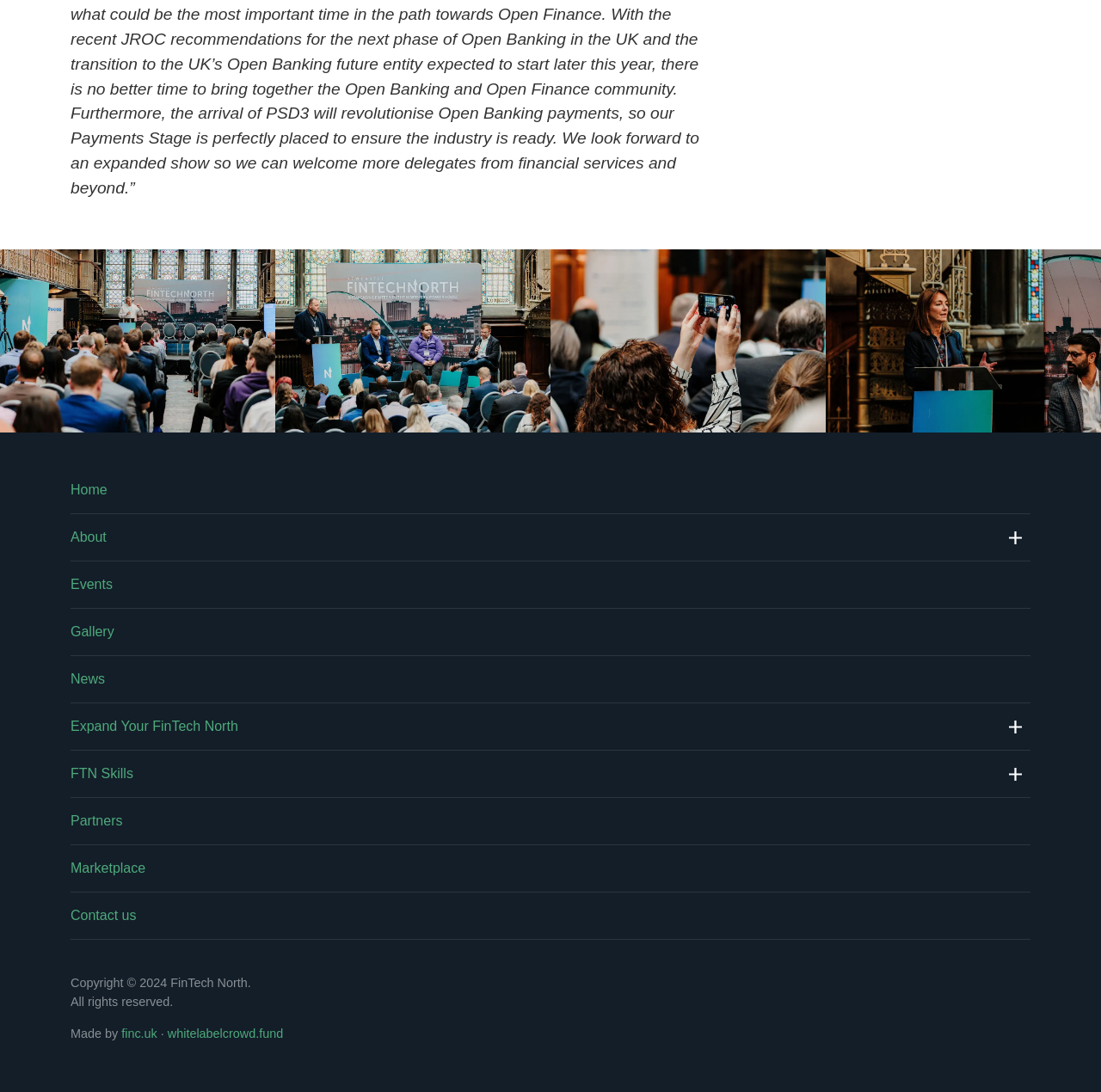Give a concise answer of one word or phrase to the question: 
What is the last menu item?

Contact us